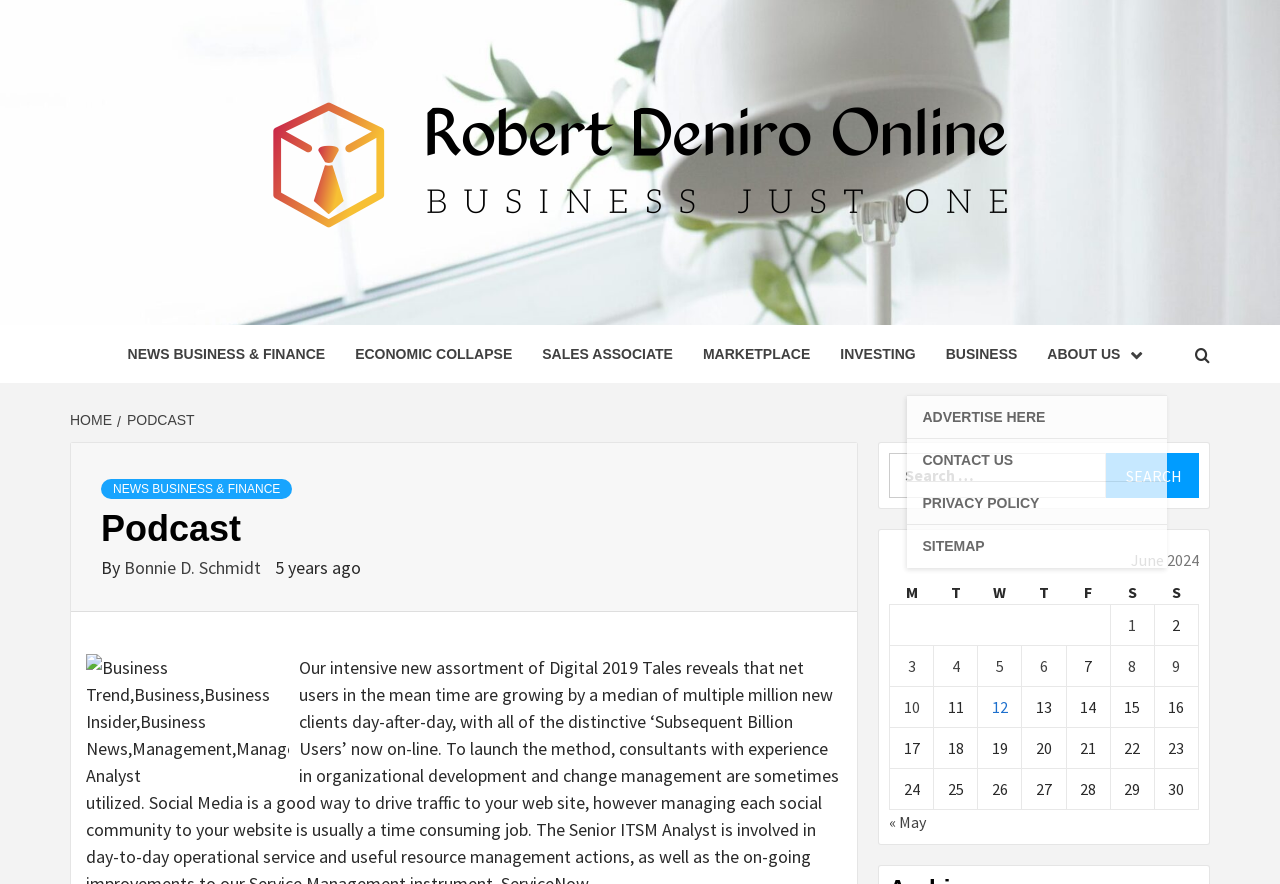Please answer the following question using a single word or phrase: 
How many columns are there in the table?

7